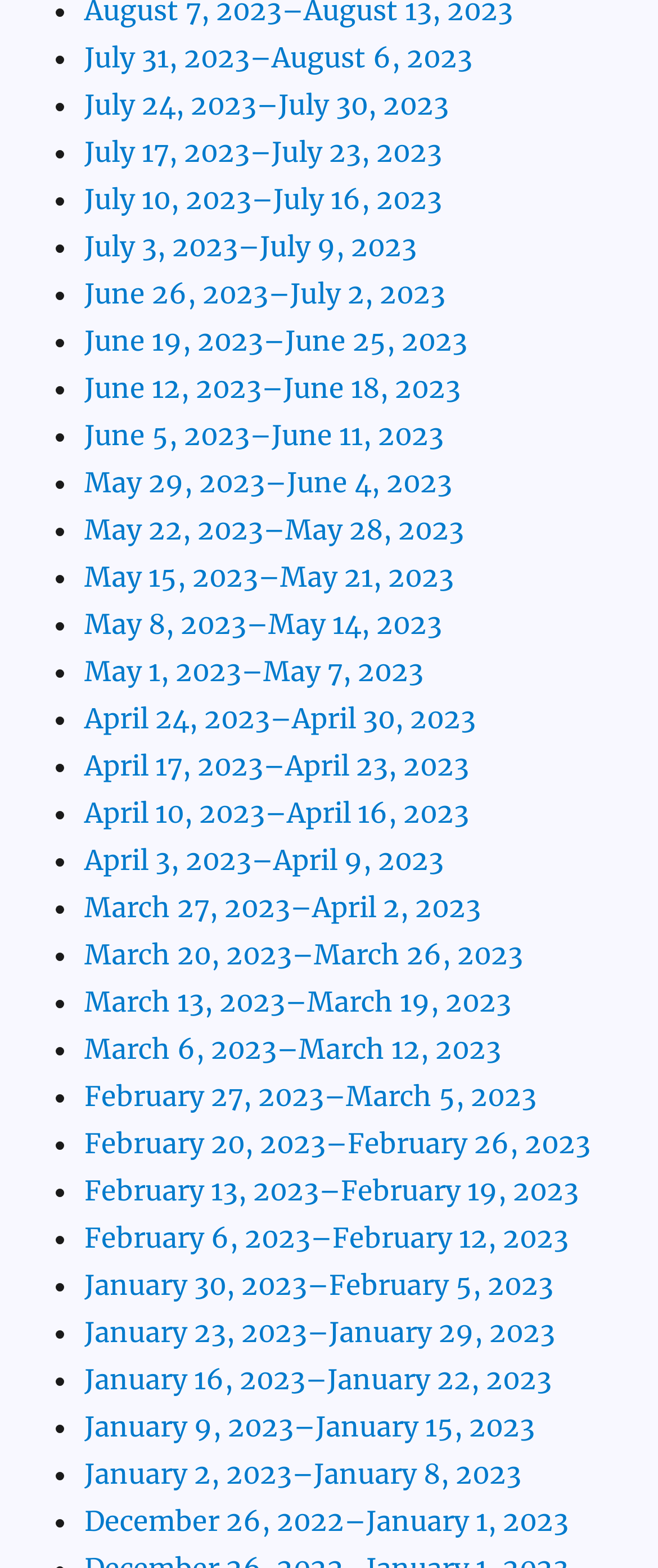How are the links organized on the webpage?
Please analyze the image and answer the question with as much detail as possible.

I looked at the links on the webpage and found that they are organized in chronological order, with the most recent date range at the top and the earliest date range at the bottom.